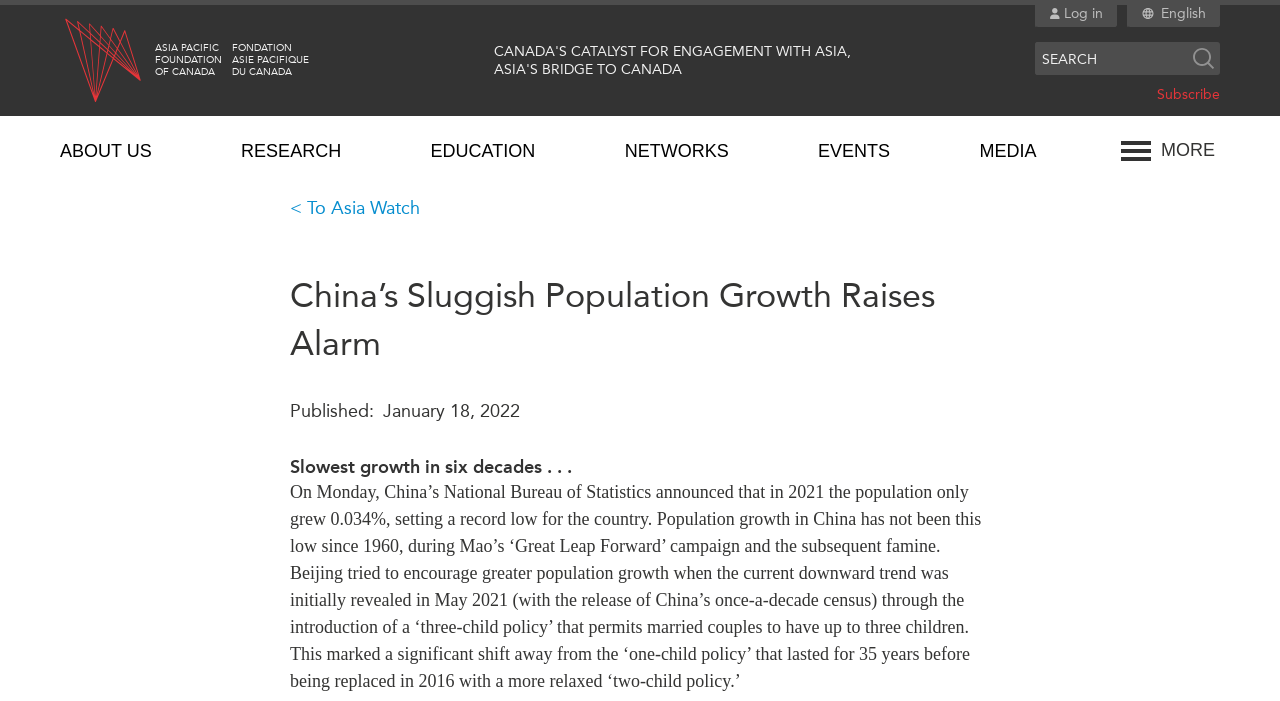Please determine the primary heading and provide its text.

China’s Sluggish Population Growth Raises Alarm